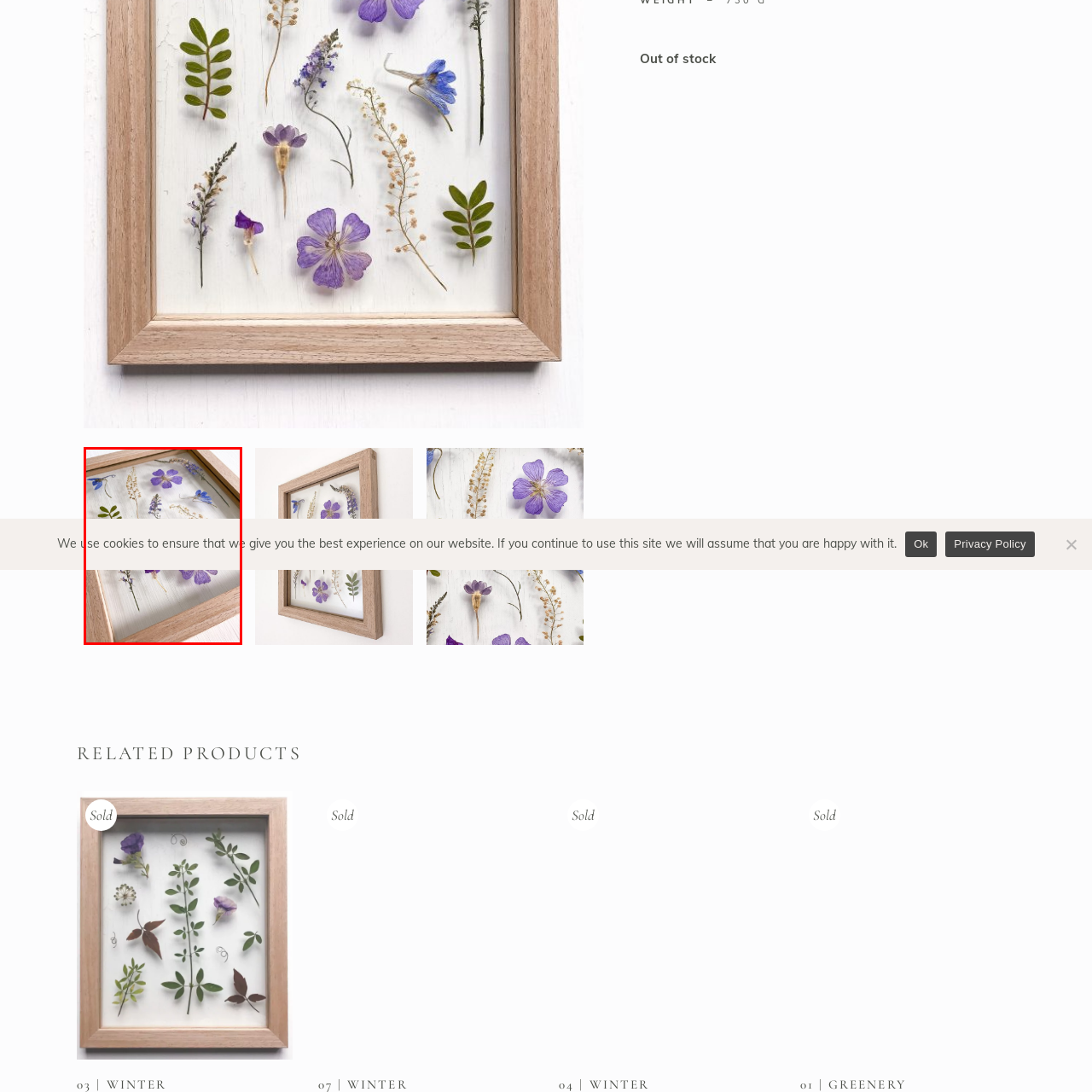Check the image highlighted in red, What type of flowers are featured in the frame?
 Please answer in a single word or phrase.

Purple flowers